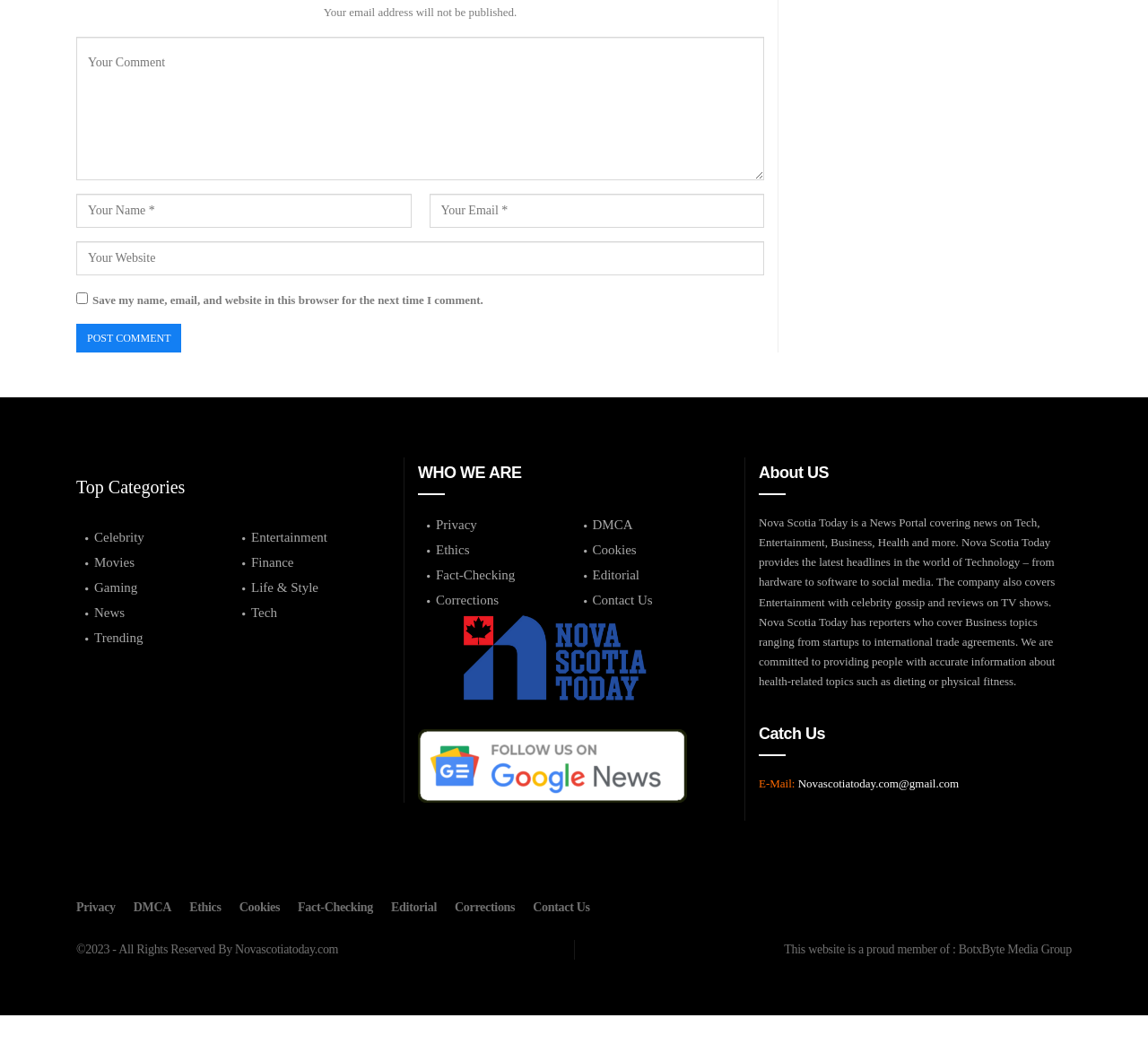From the image, can you give a detailed response to the question below:
What is the purpose of the comment section?

The comment section is composed of several text boxes and a button, which suggests that users can input their name, email, website, and comment, and then submit it by clicking the 'Post Comment' button. This implies that the purpose of the comment section is to allow users to leave a comment.